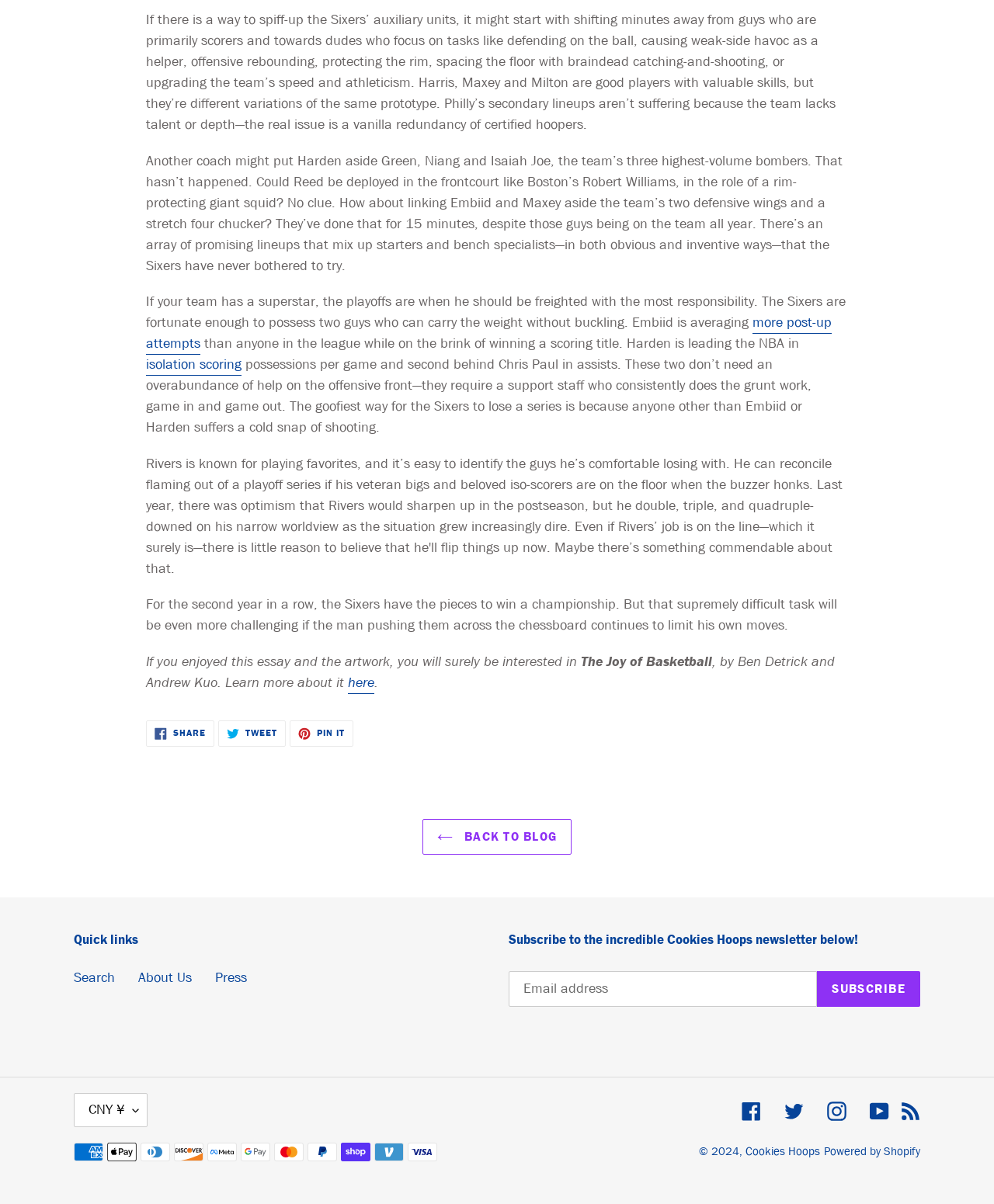Identify the bounding box coordinates of the part that should be clicked to carry out this instruction: "Click on the 'SHARE ON FACEBOOK' link".

[0.147, 0.599, 0.216, 0.62]